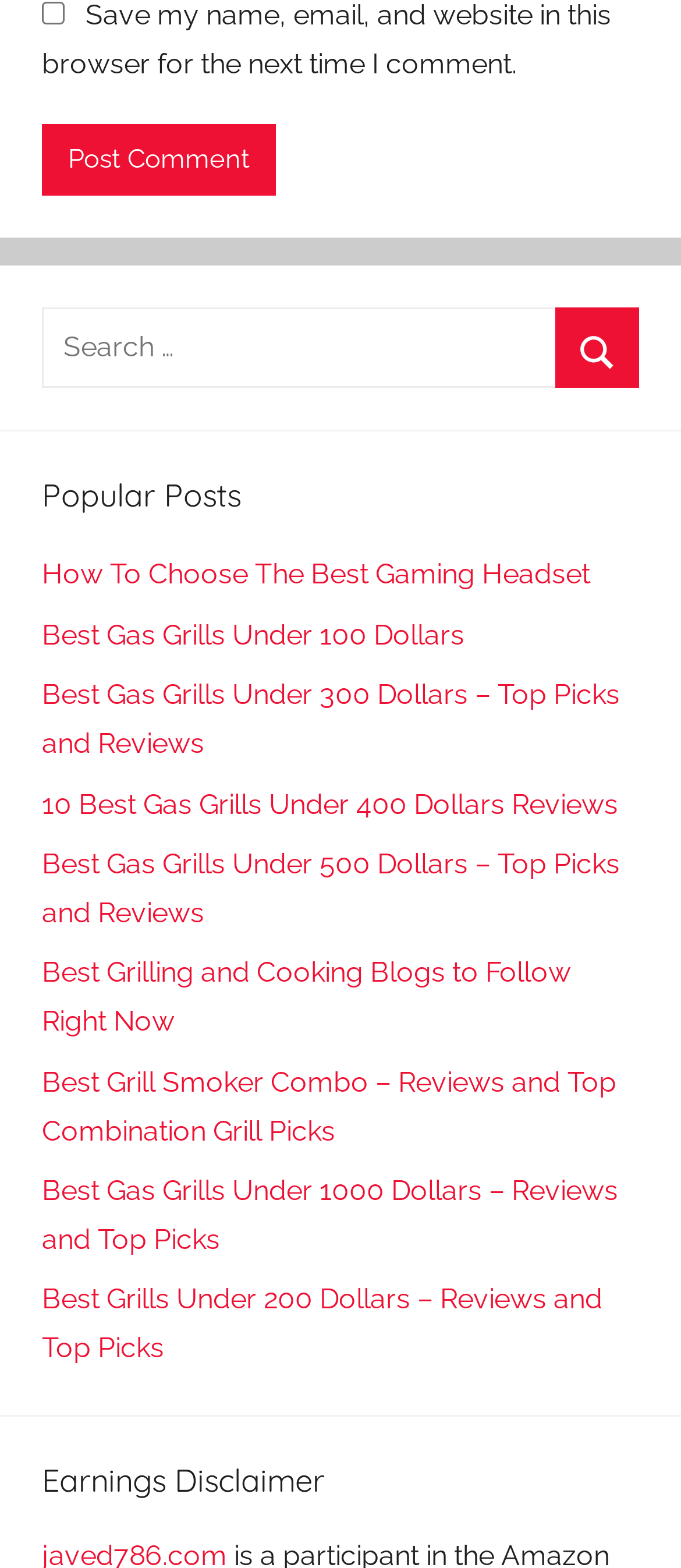Find the bounding box coordinates of the element's region that should be clicked in order to follow the given instruction: "Post a comment". The coordinates should consist of four float numbers between 0 and 1, i.e., [left, top, right, bottom].

[0.062, 0.079, 0.405, 0.125]